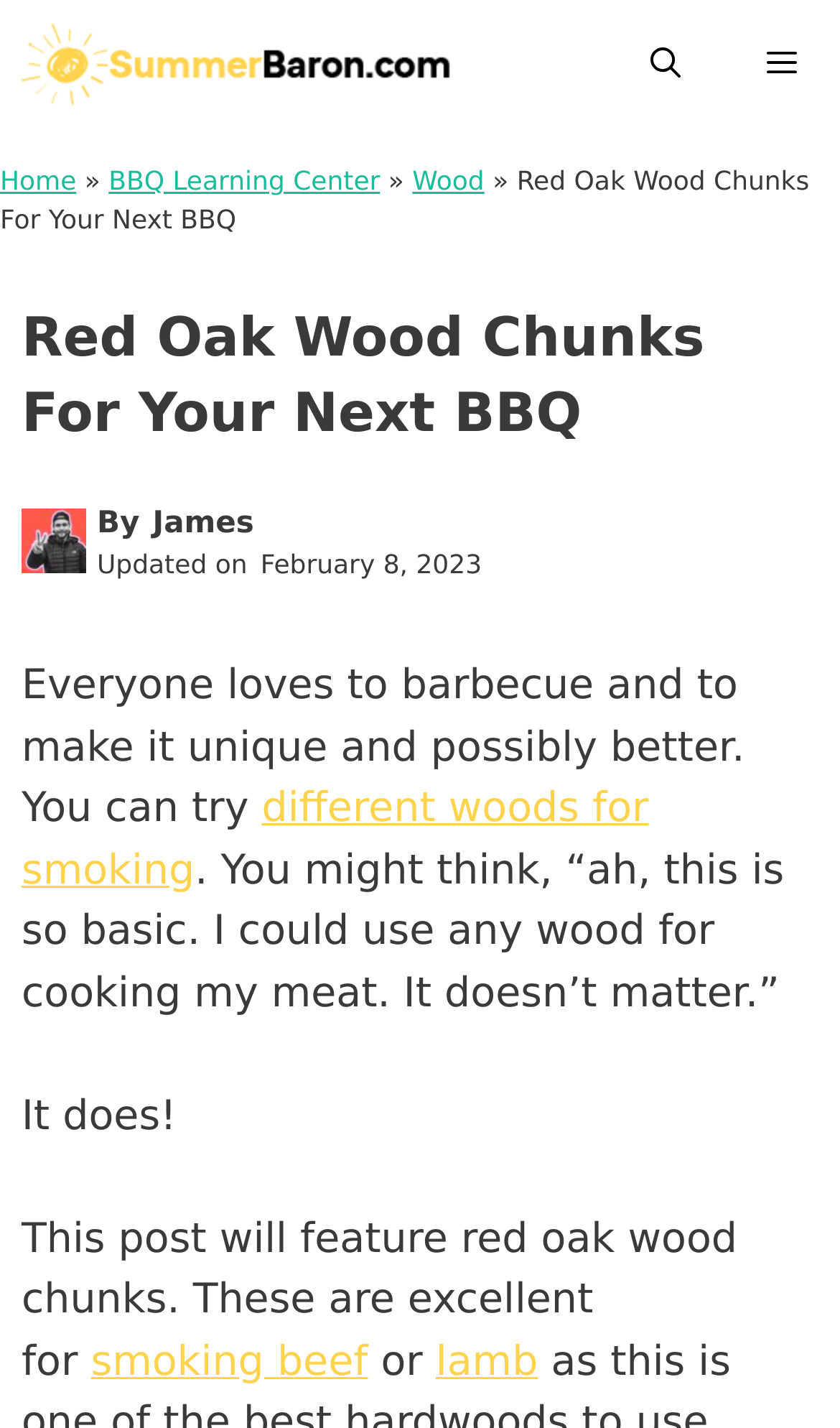Identify the bounding box coordinates of the clickable region required to complete the instruction: "Open the search bar". The coordinates should be given as four float numbers within the range of 0 and 1, i.e., [left, top, right, bottom].

[0.723, 0.0, 0.862, 0.091]